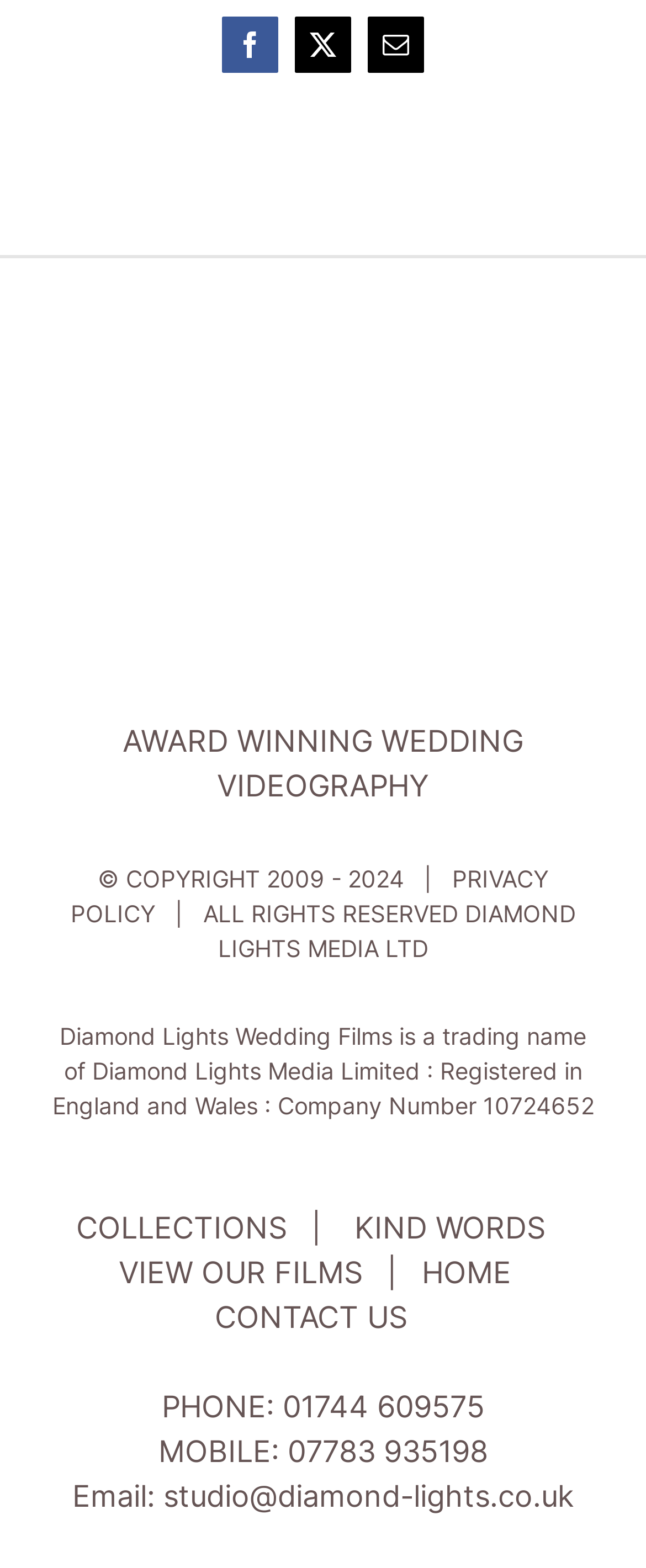Identify the bounding box for the described UI element. Provide the coordinates in (top-left x, top-left y, bottom-right x, bottom-right y) format with values ranging from 0 to 1: View our films

[0.183, 0.801, 0.56, 0.823]